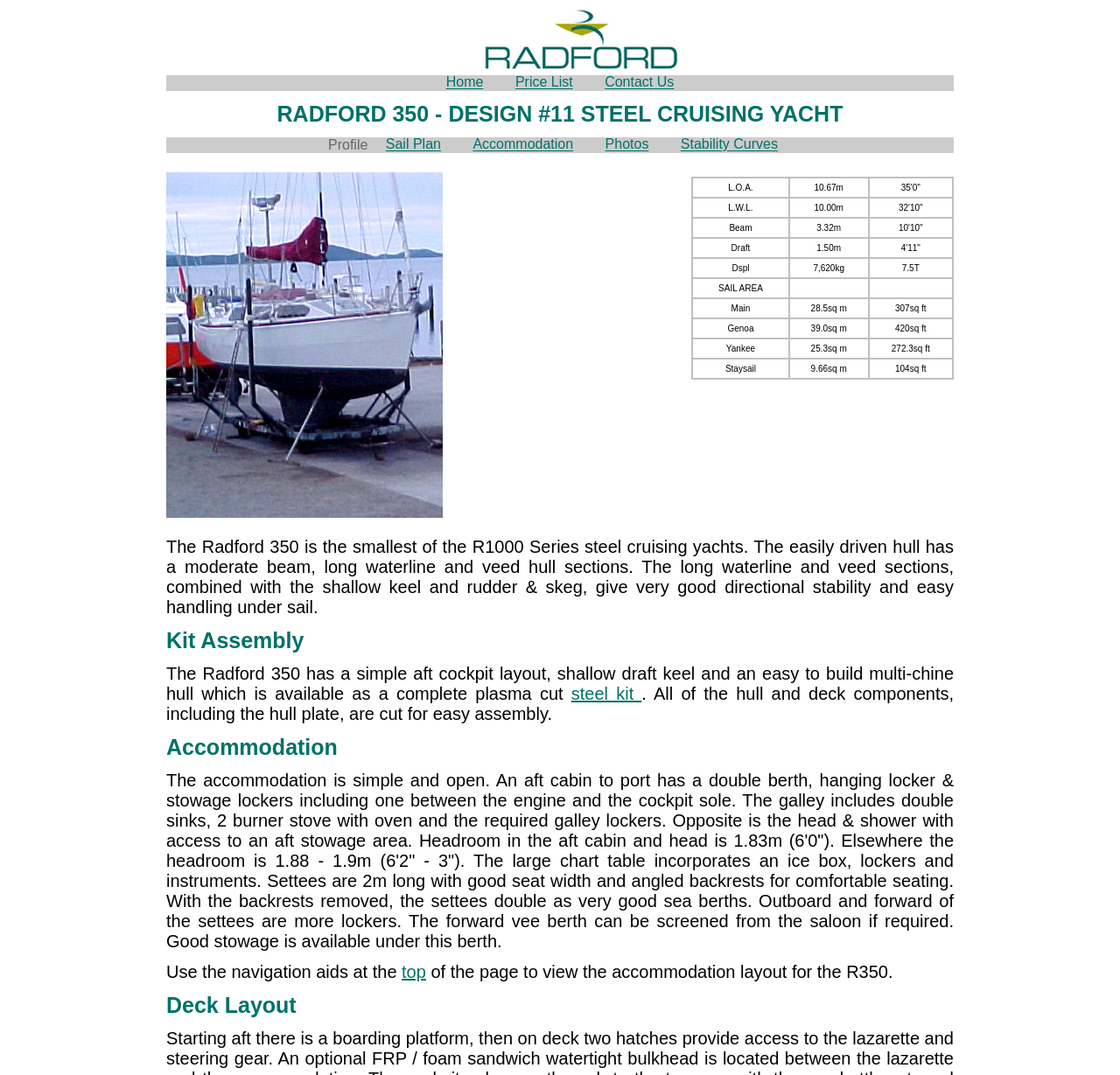Please identify the bounding box coordinates of the element I need to click to follow this instruction: "Click the Home link".

[0.386, 0.067, 0.444, 0.086]